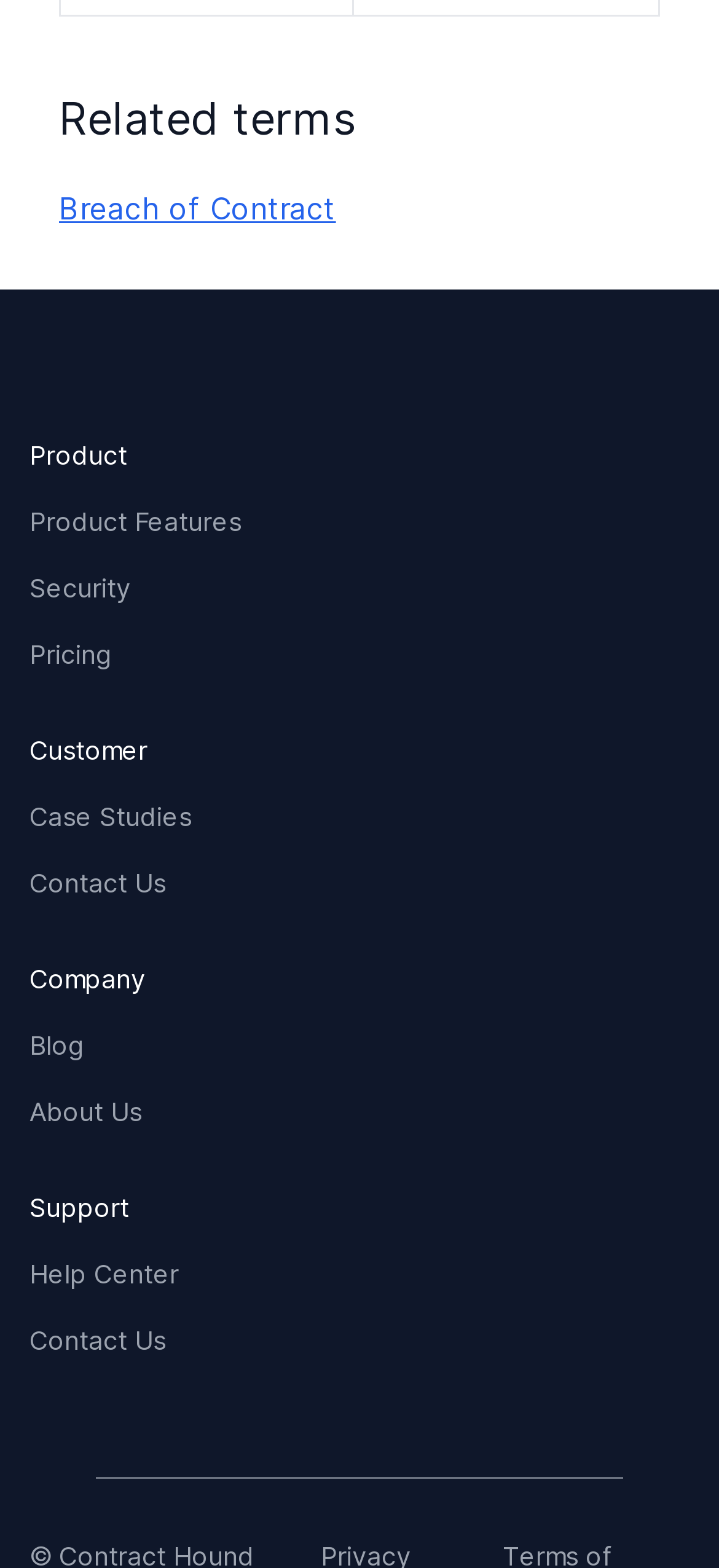Find the bounding box coordinates for the element that must be clicked to complete the instruction: "Read the blog". The coordinates should be four float numbers between 0 and 1, indicated as [left, top, right, bottom].

[0.041, 0.656, 0.118, 0.676]